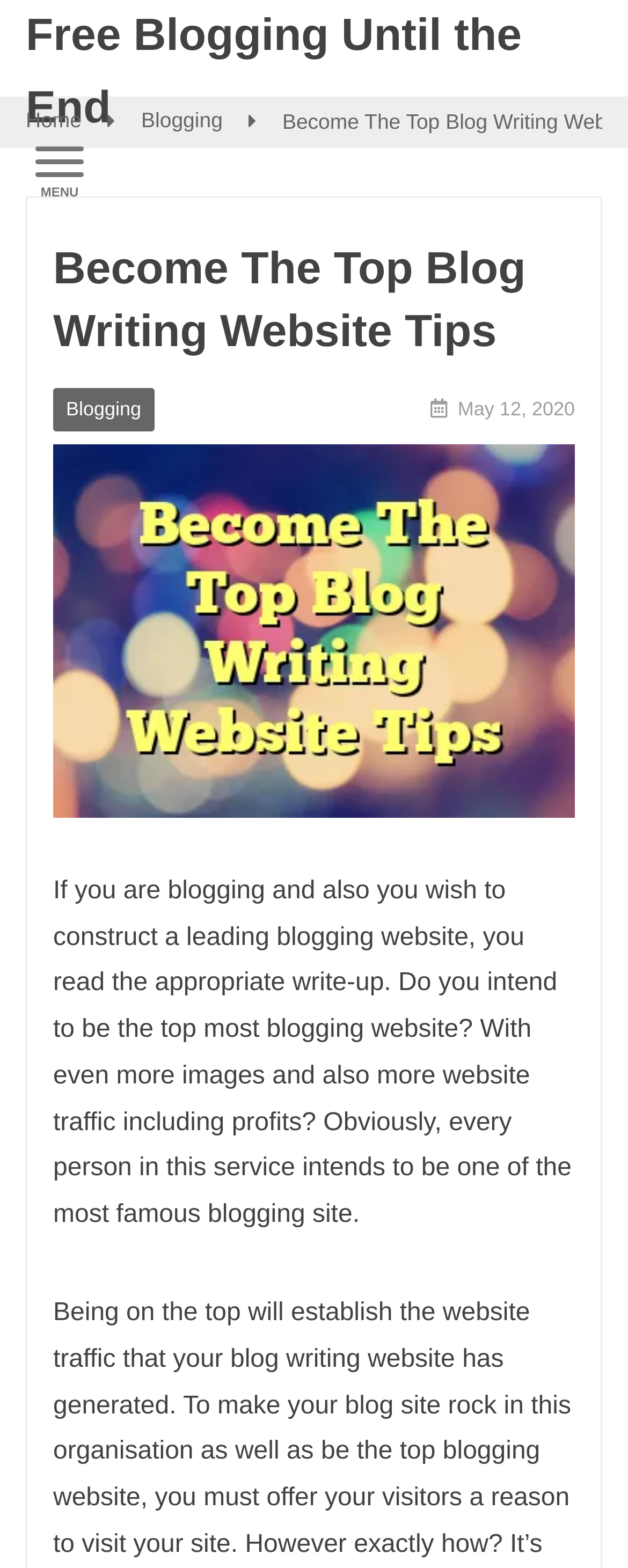Describe all visible elements and their arrangement on the webpage.

The webpage is about blogging and provides tips on how to become a top blog writing website. At the top left corner, there is a link to "Free Blogging Until the End" and a button labeled "MENU". Below these elements, there are two links, "Home" and "Blogging", which are positioned side by side.

The main content of the webpage is divided into sections. The first section has a heading that reads "Become The Top Blog Writing Website Tips" and is positioned at the top center of the page. Below the heading, there is a link to "Blogging" and a timestamp indicating that the article was posted on May 12, 2020.

To the right of the timestamp, there is a figure containing an image related to the article, which takes up a significant portion of the page. Below the image, there is a block of text that summarizes the article, stating that it provides tips on how to become a leading blogging website, increase website traffic, and generate profits.

Overall, the webpage has a simple layout with a focus on providing informative content to readers interested in blogging.